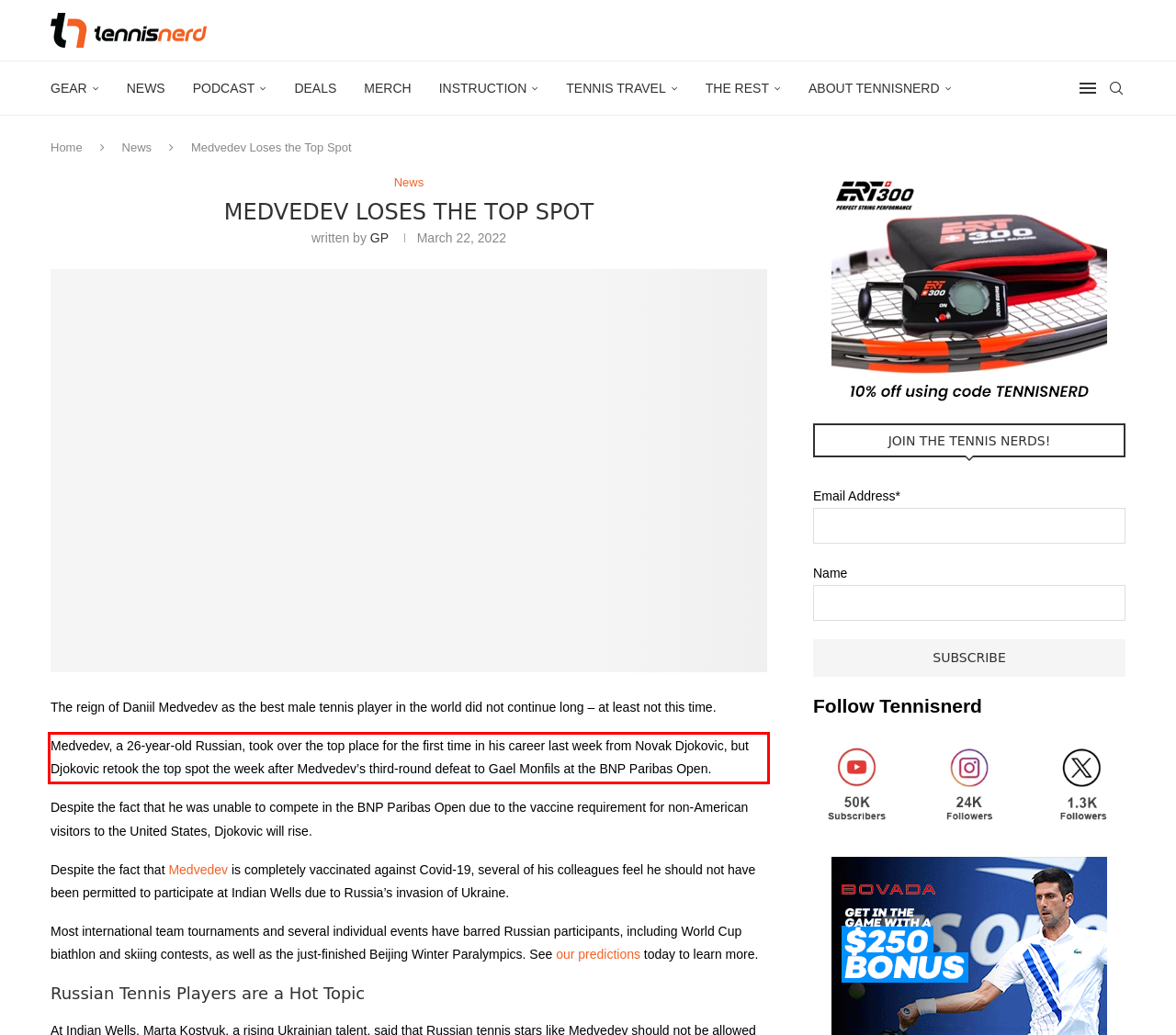By examining the provided screenshot of a webpage, recognize the text within the red bounding box and generate its text content.

Medvedev, a 26-year-old Russian, took over the top place for the first time in his career last week from Novak Djokovic, but Djokovic retook the top spot the week after Medvedev’s third-round defeat to Gael Monfils at the BNP Paribas Open.